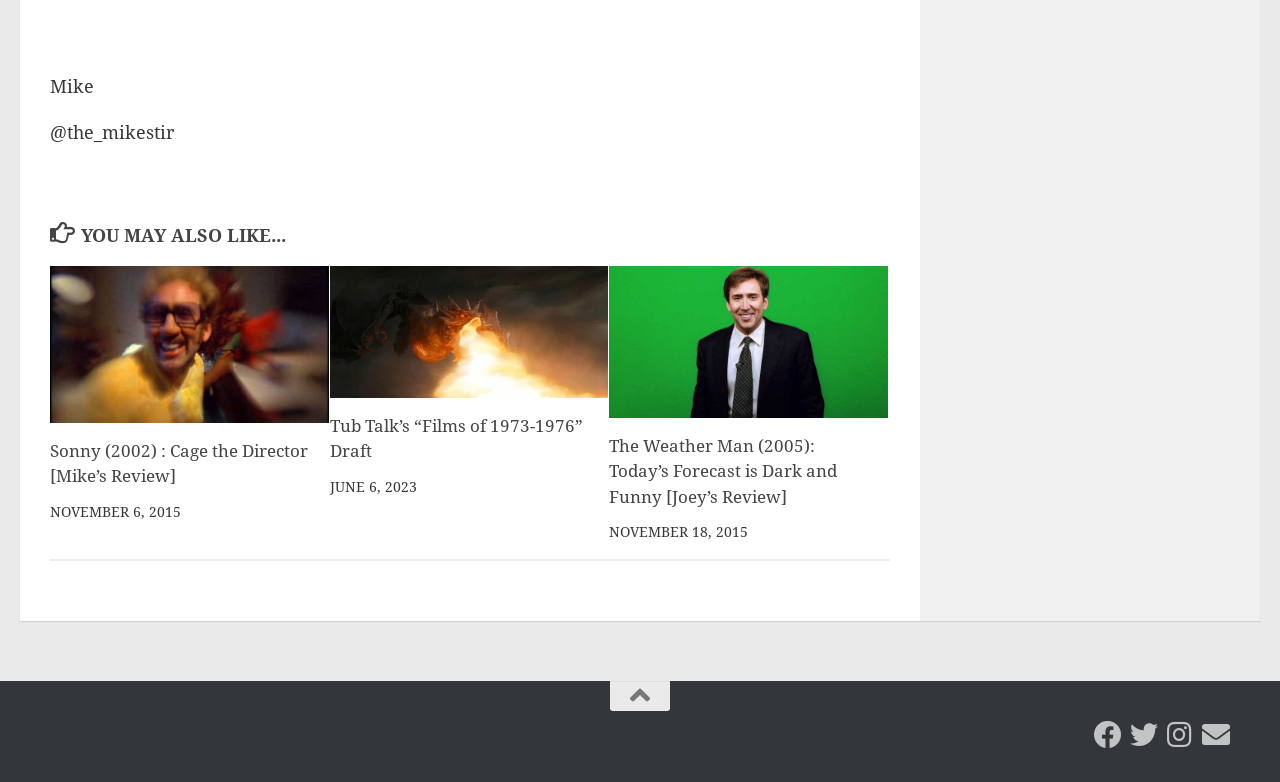Determine the bounding box coordinates of the region that needs to be clicked to achieve the task: "read review of The Weather Man (2005)".

[0.476, 0.555, 0.678, 0.653]